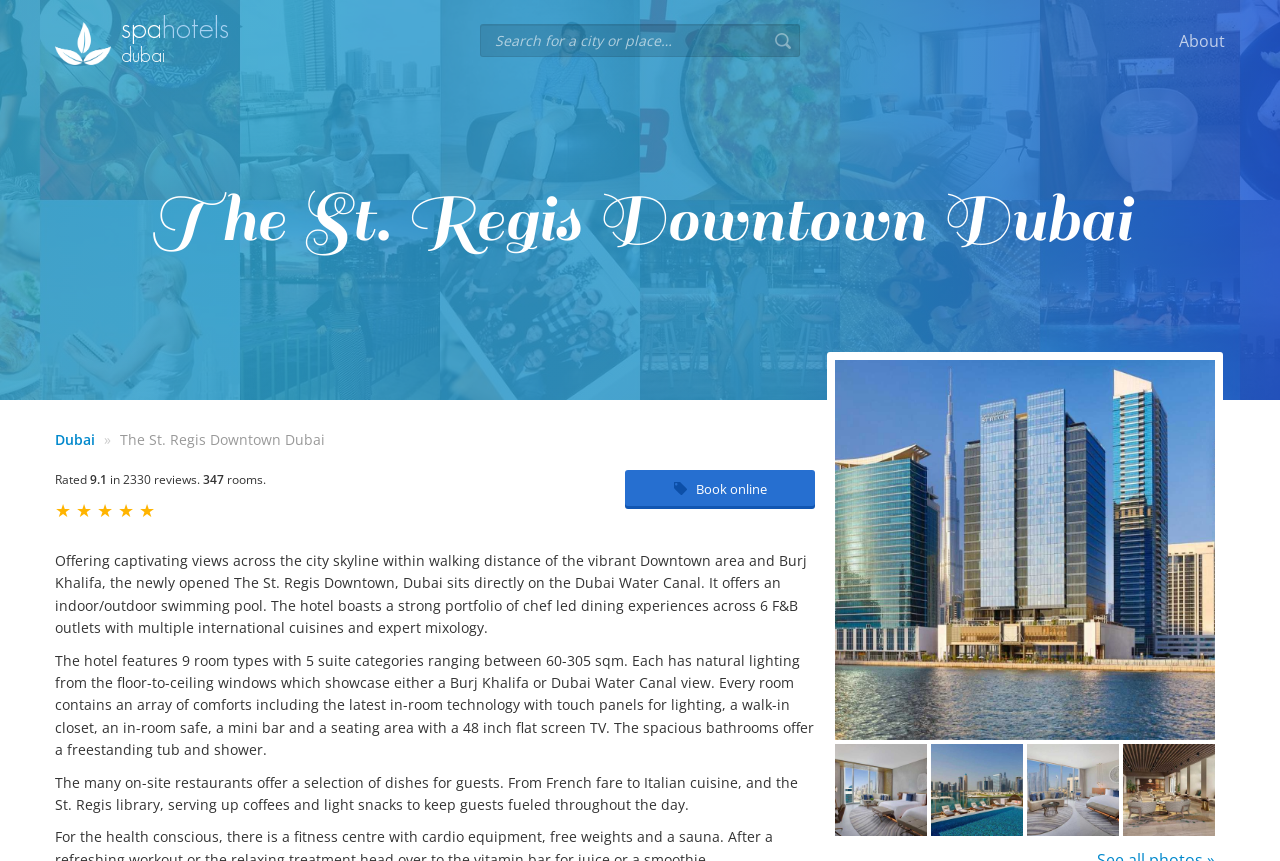Given the element description "Dubai", identify the bounding box of the corresponding UI element.

[0.043, 0.499, 0.074, 0.521]